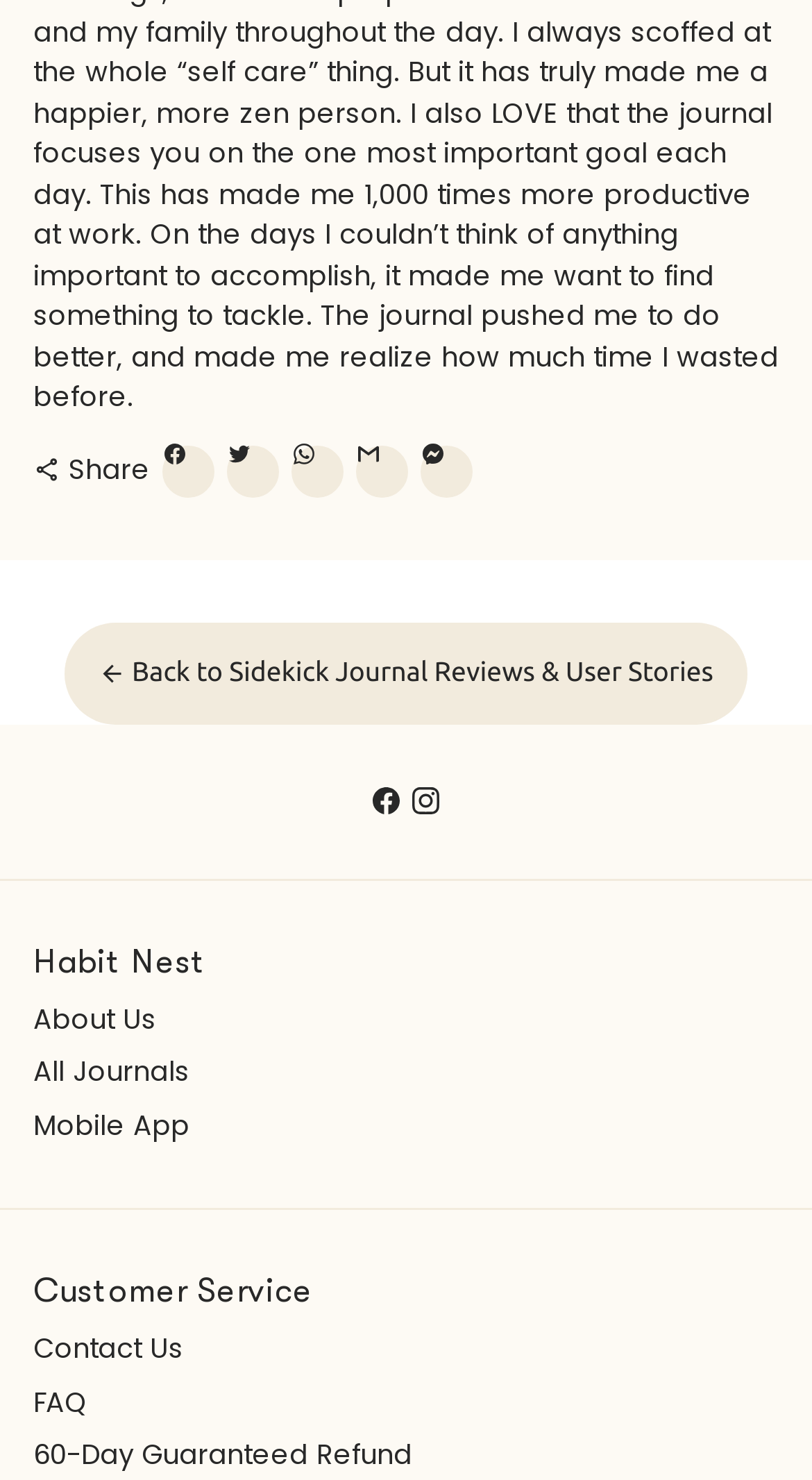Locate the bounding box coordinates of the area where you should click to accomplish the instruction: "Access the 'science data' section".

None